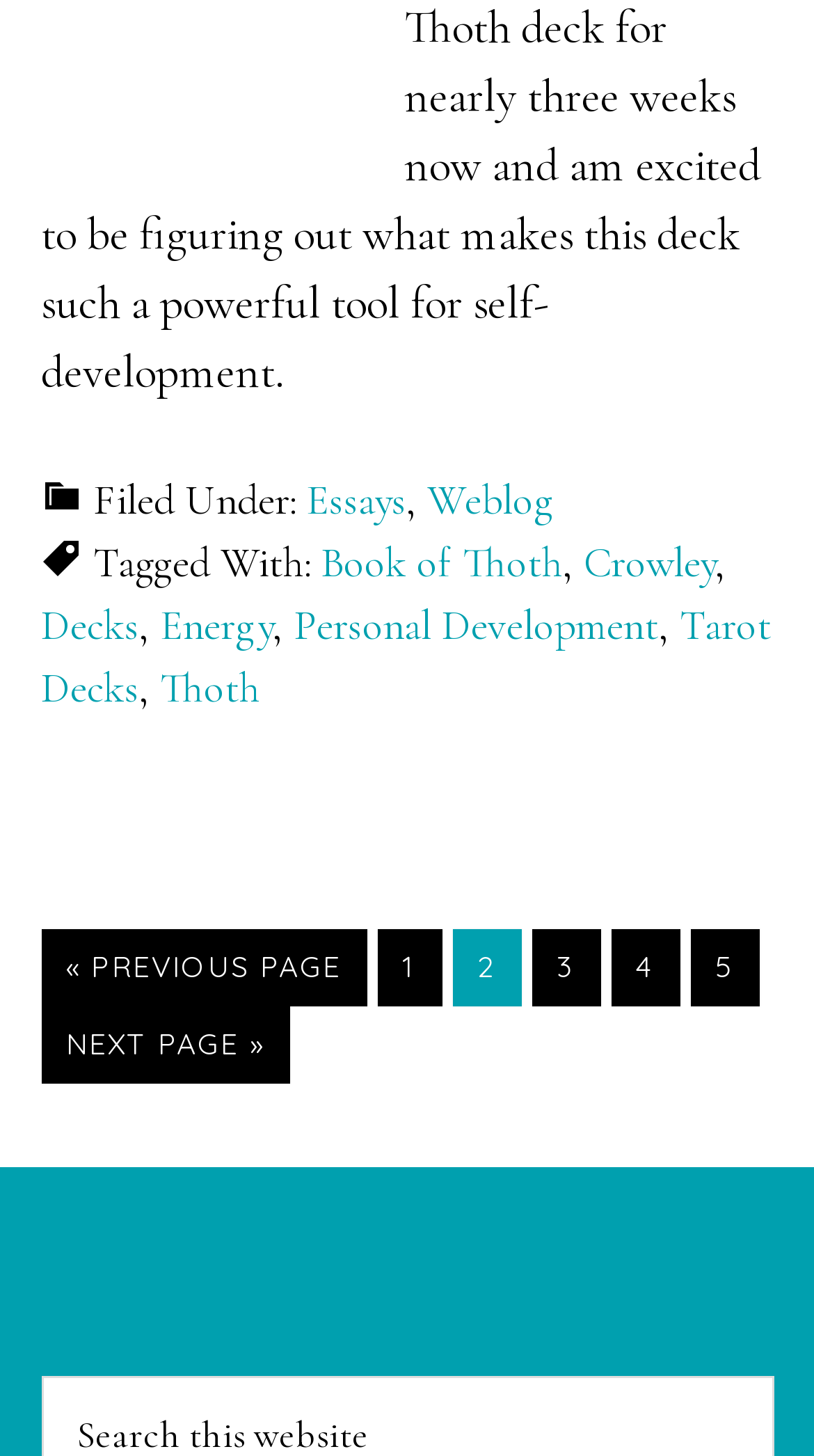Specify the bounding box coordinates of the element's area that should be clicked to execute the given instruction: "Go to the next page". The coordinates should be four float numbers between 0 and 1, i.e., [left, top, right, bottom].

[0.05, 0.692, 0.355, 0.745]